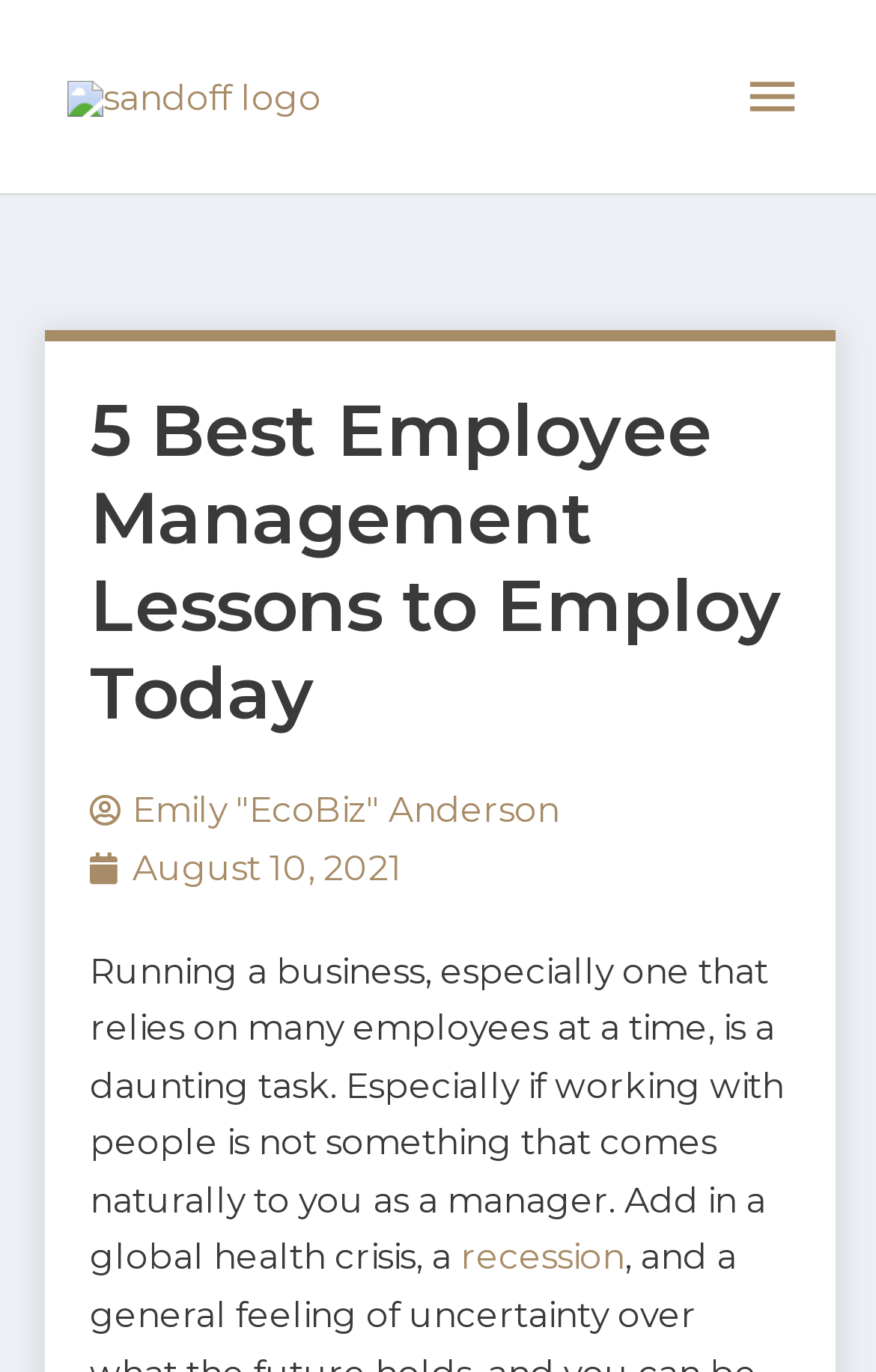What is the name of the website?
Look at the screenshot and give a one-word or phrase answer.

Sandoff